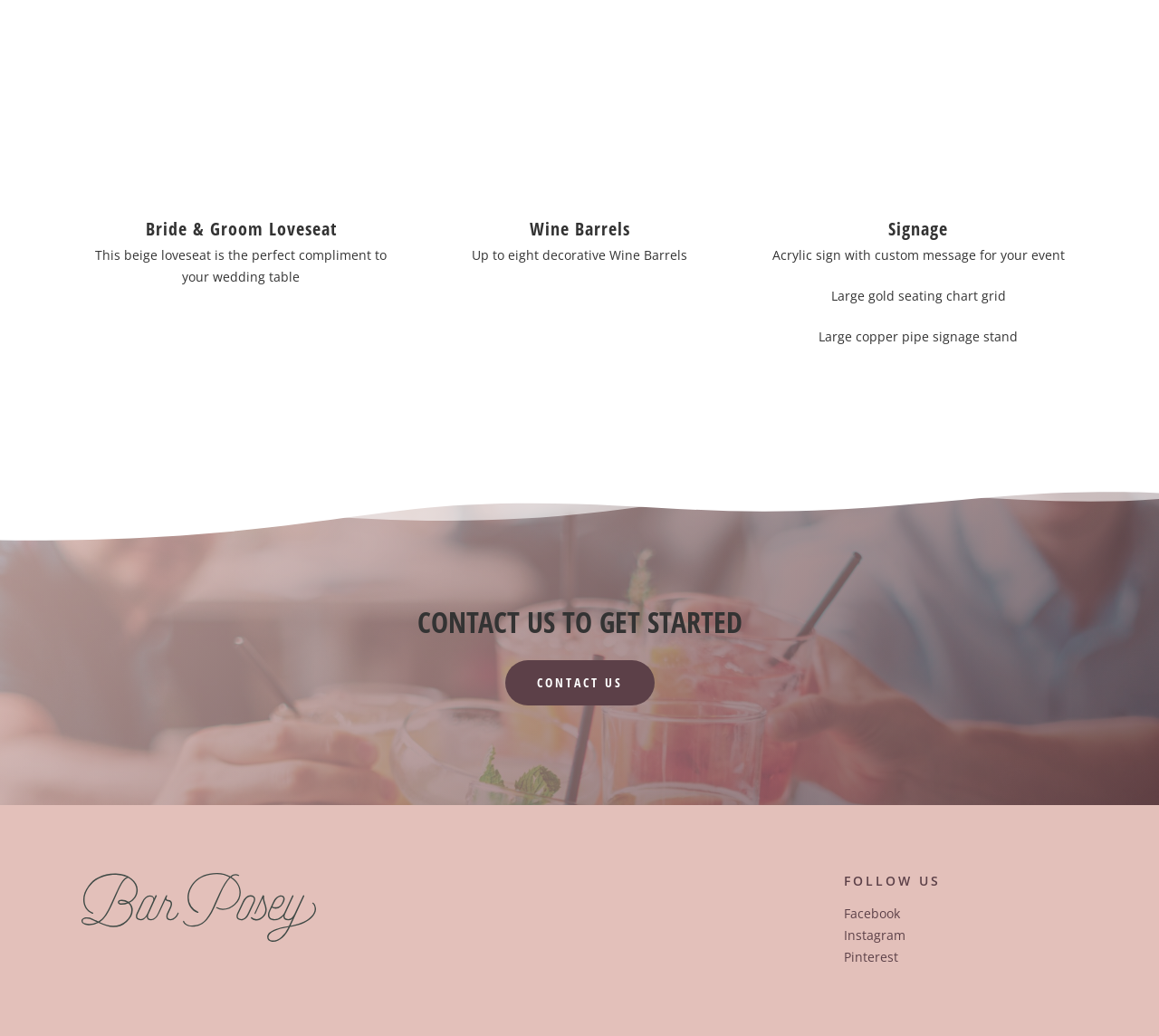How many wine barrels are available?
Using the image as a reference, deliver a detailed and thorough answer to the question.

According to the StaticText element, 'Up to eight decorative Wine Barrels' are available, indicating that the maximum number of wine barrels that can be obtained is eight.